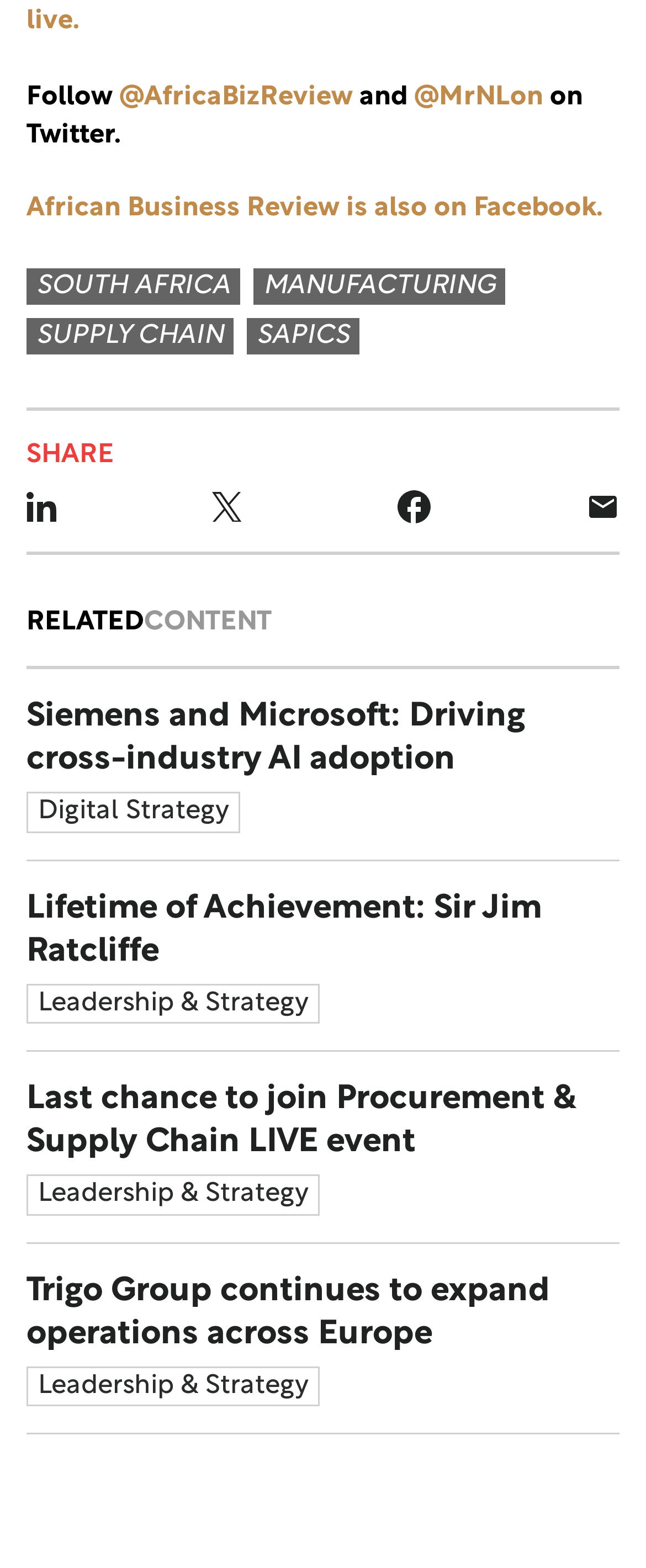Give a one-word or short phrase answer to the question: 
What is the topic of the first related content?

Digital Strategy